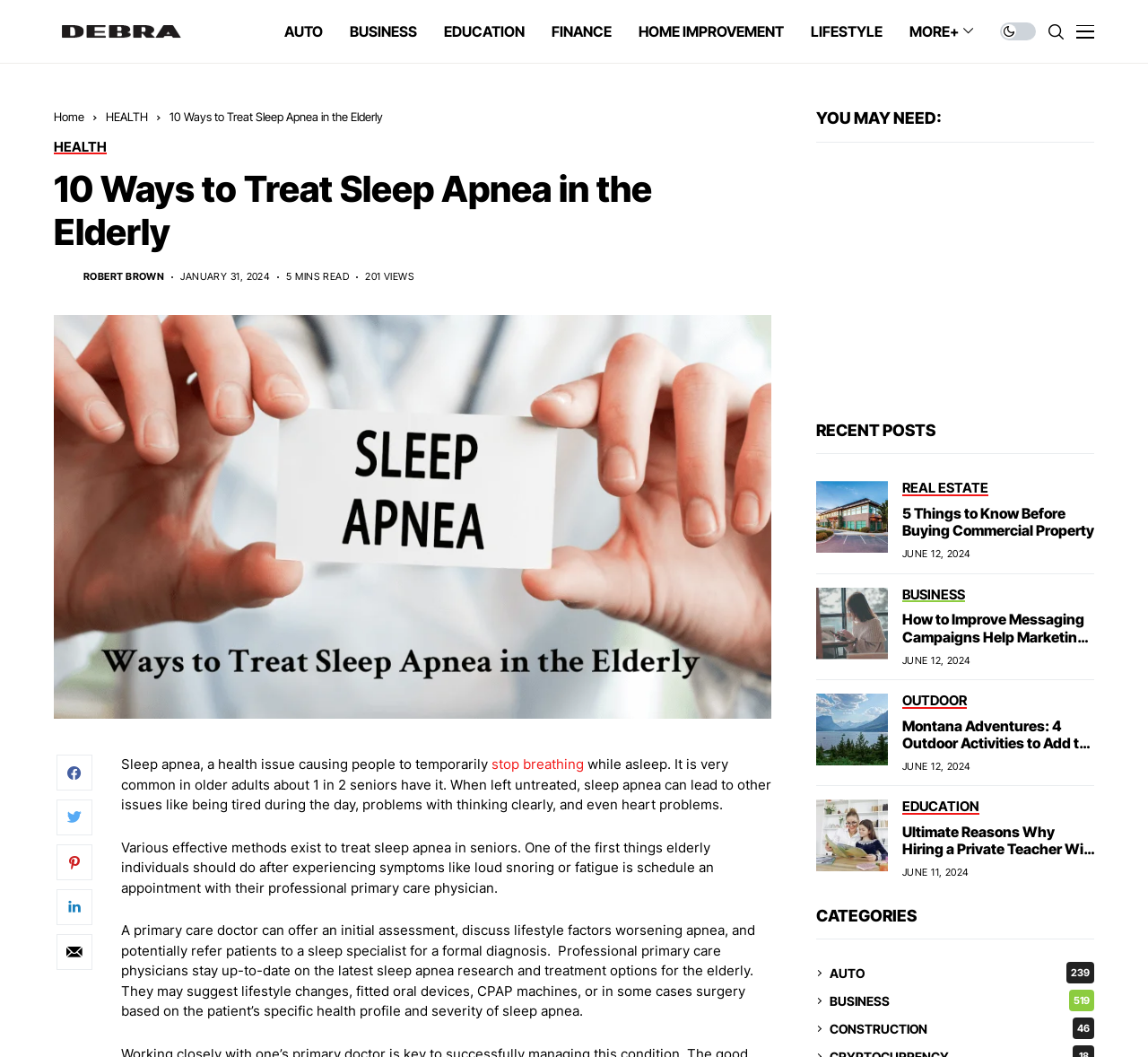Give a concise answer using only one word or phrase for this question:
What is the topic of the article?

Sleep apnea